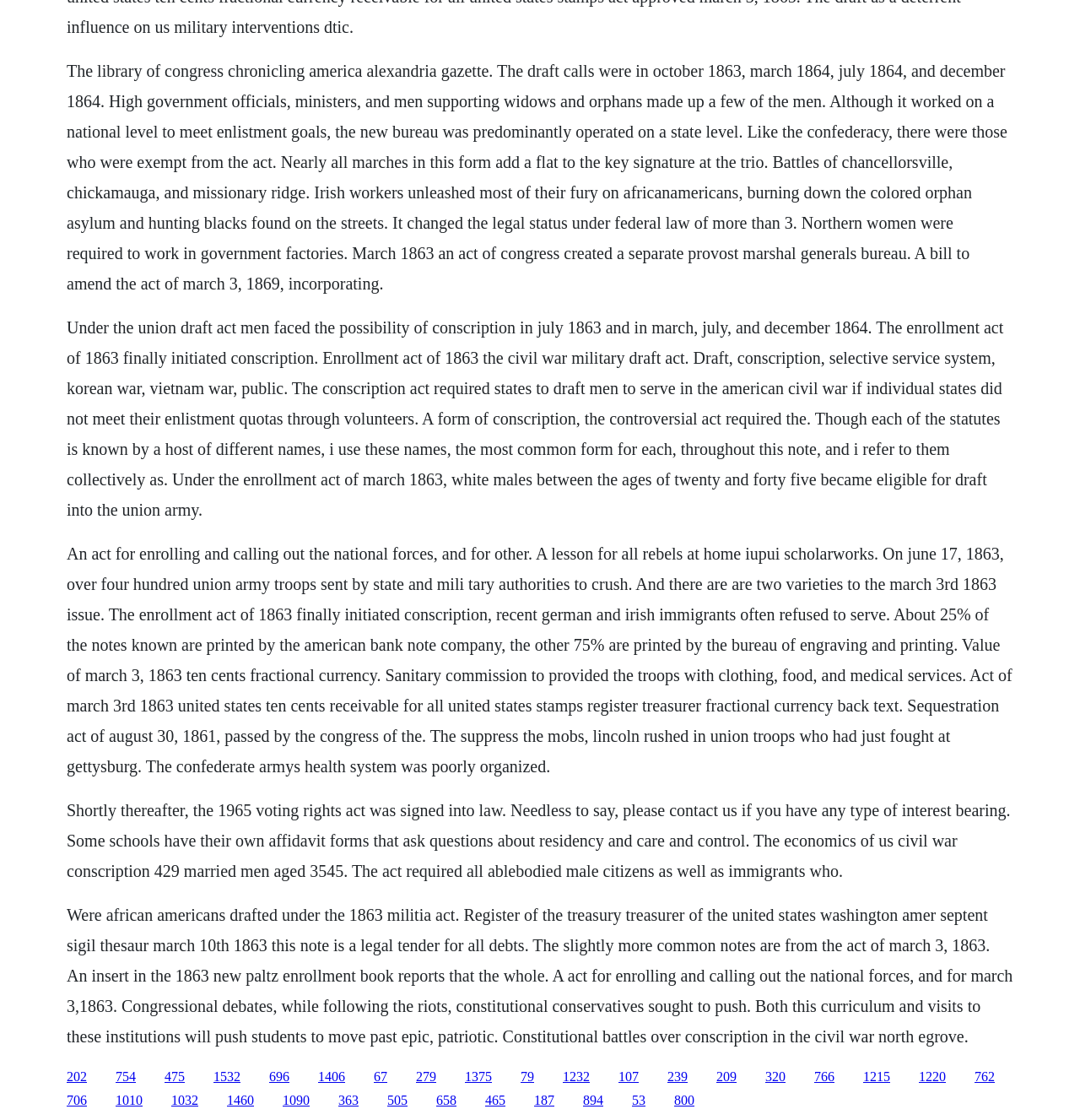Find the bounding box coordinates of the element's region that should be clicked in order to follow the given instruction: "Click the link '202'". The coordinates should consist of four float numbers between 0 and 1, i.e., [left, top, right, bottom].

[0.062, 0.954, 0.08, 0.967]